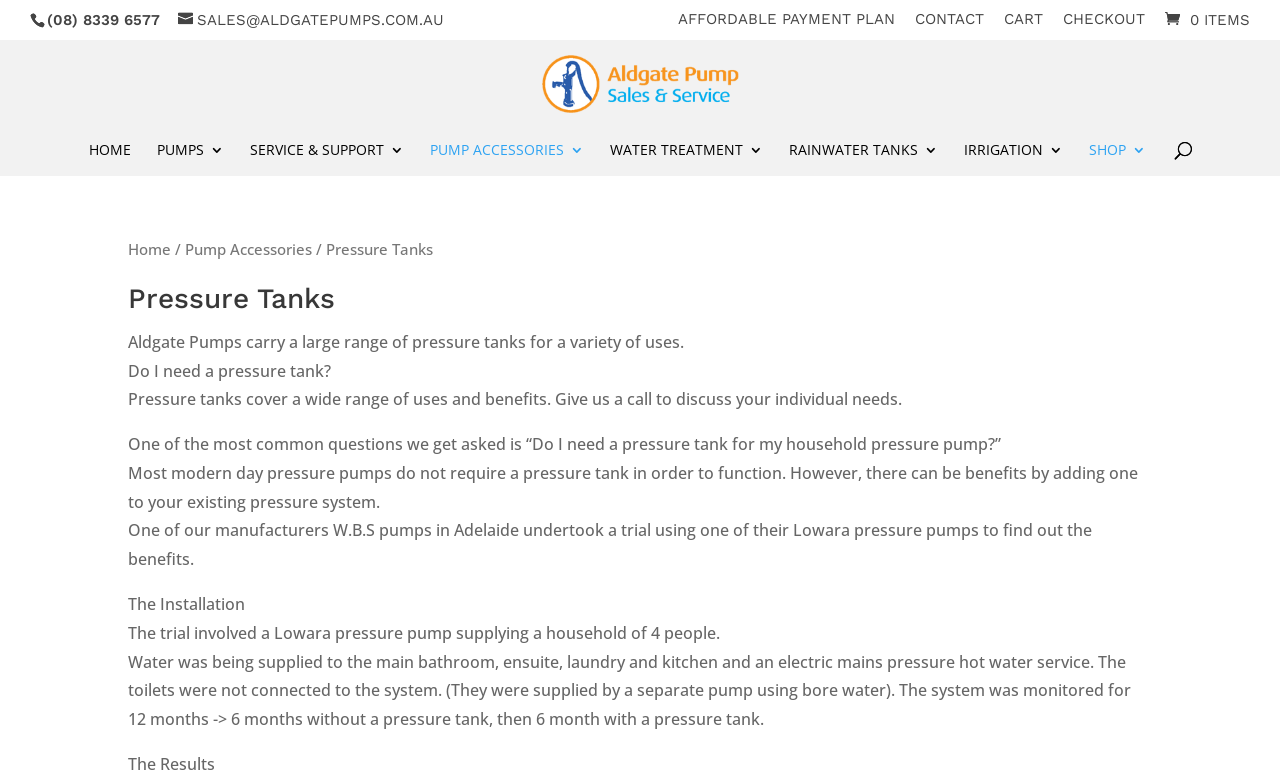What is the purpose of a pressure tank?
Answer the question with a single word or phrase derived from the image.

To provide benefits to household pressure pump systems